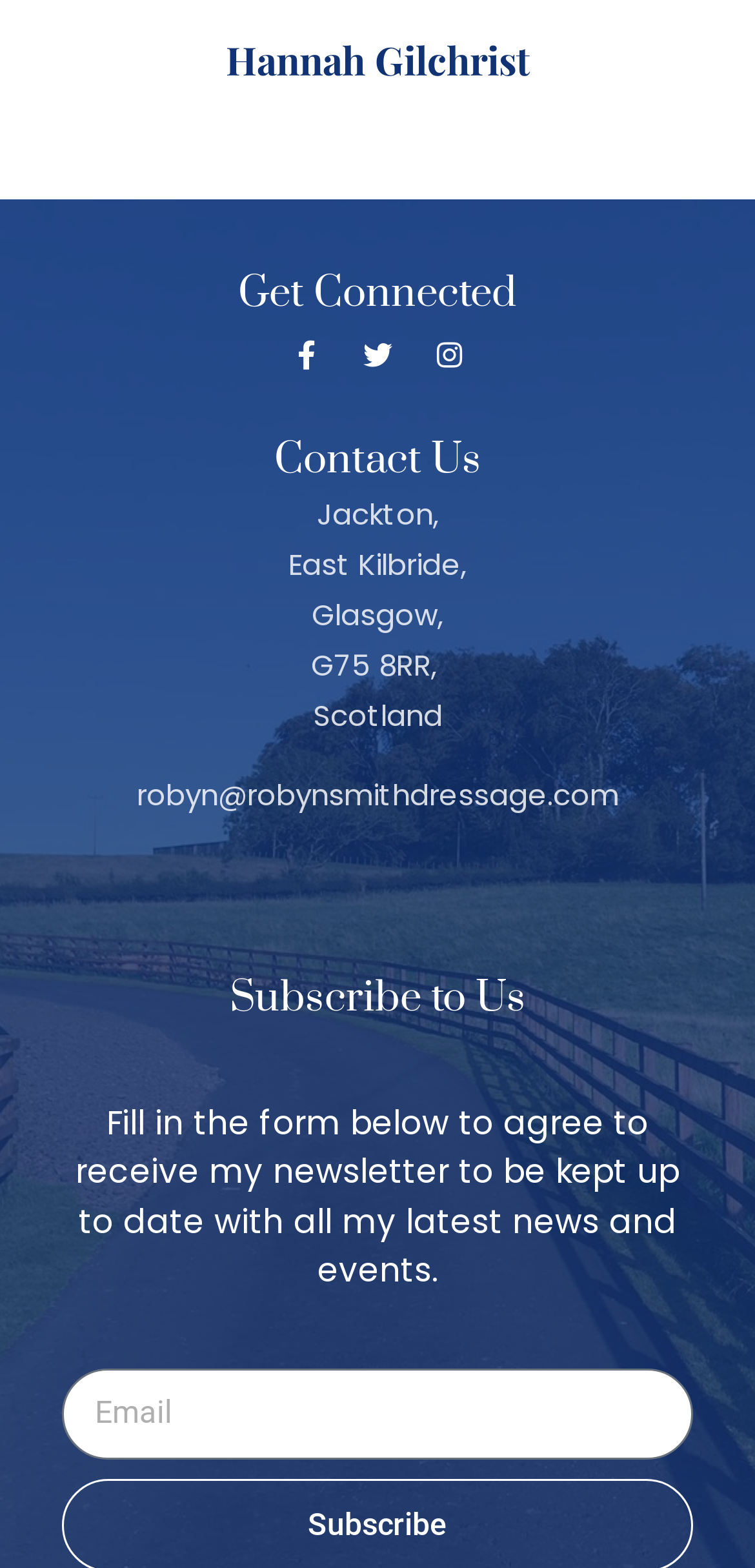What are the social media platforms available?
Can you provide a detailed and comprehensive answer to the question?

The webpage has three social media links, namely Facebook, Twitter, and Instagram, which can be used to connect with the person or the webpage owner.